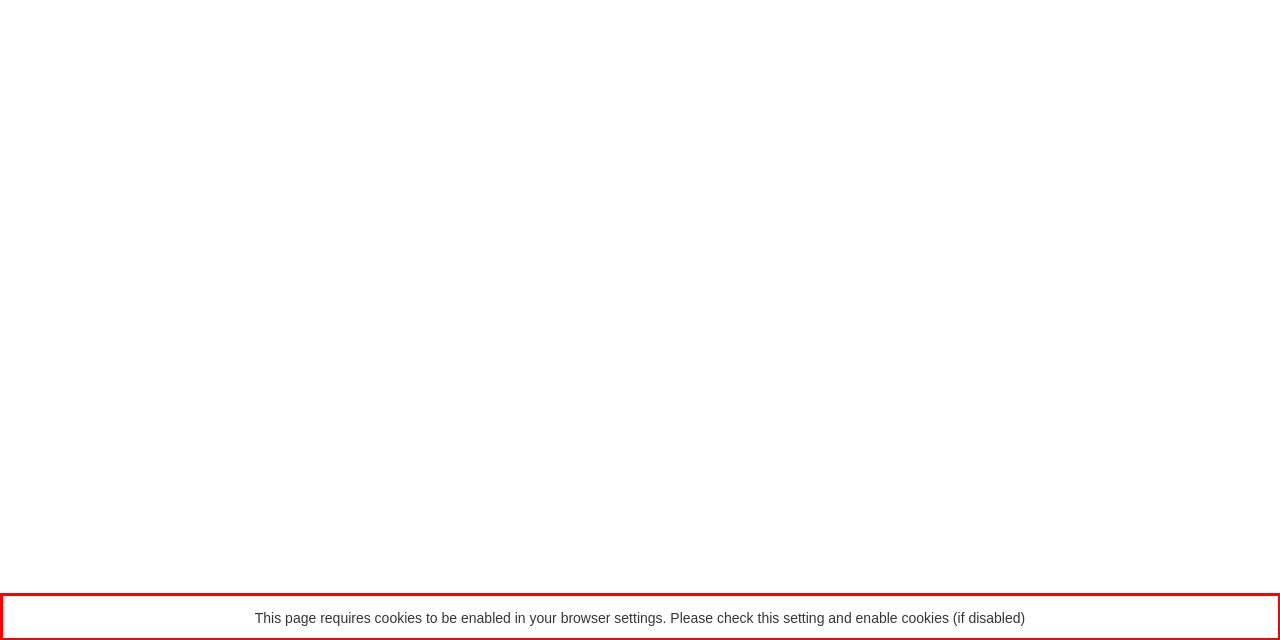Please analyze the provided webpage screenshot and perform OCR to extract the text content from the red rectangle bounding box.

This page requires cookies to be enabled in your browser settings. Please check this setting and enable cookies (if disabled)